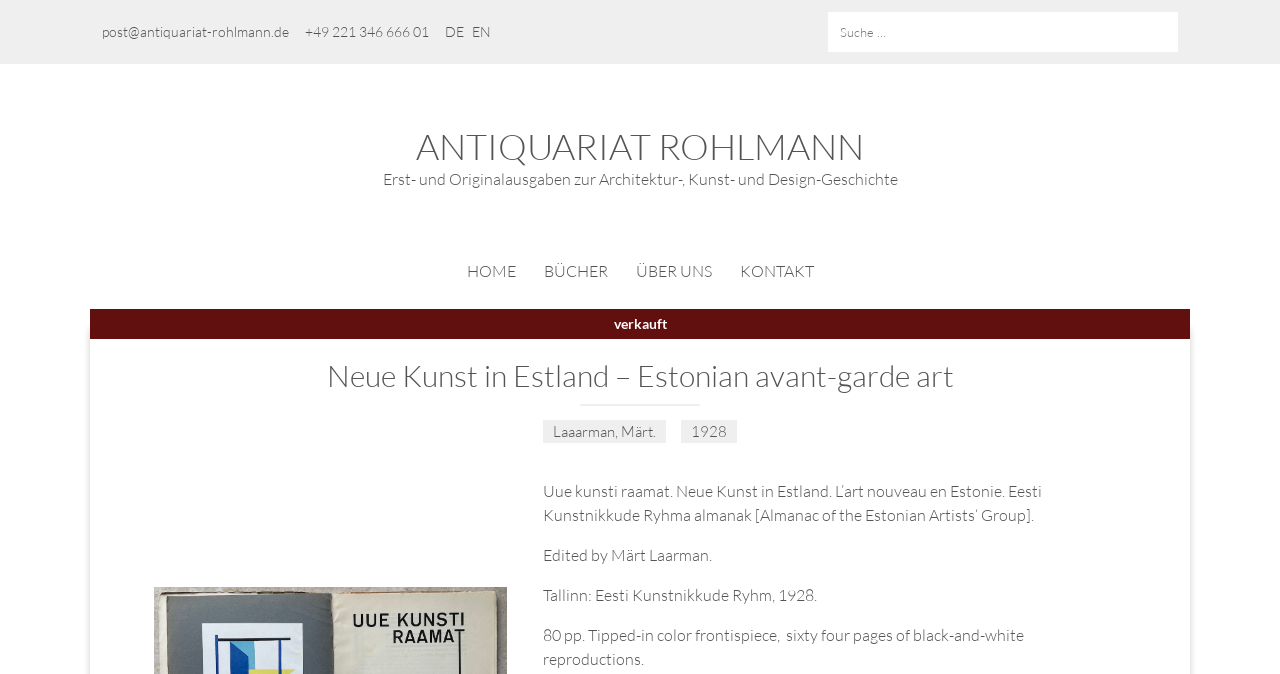Pinpoint the bounding box coordinates of the clickable element needed to complete the instruction: "search for a book". The coordinates should be provided as four float numbers between 0 and 1: [left, top, right, bottom].

[0.647, 0.018, 0.92, 0.077]